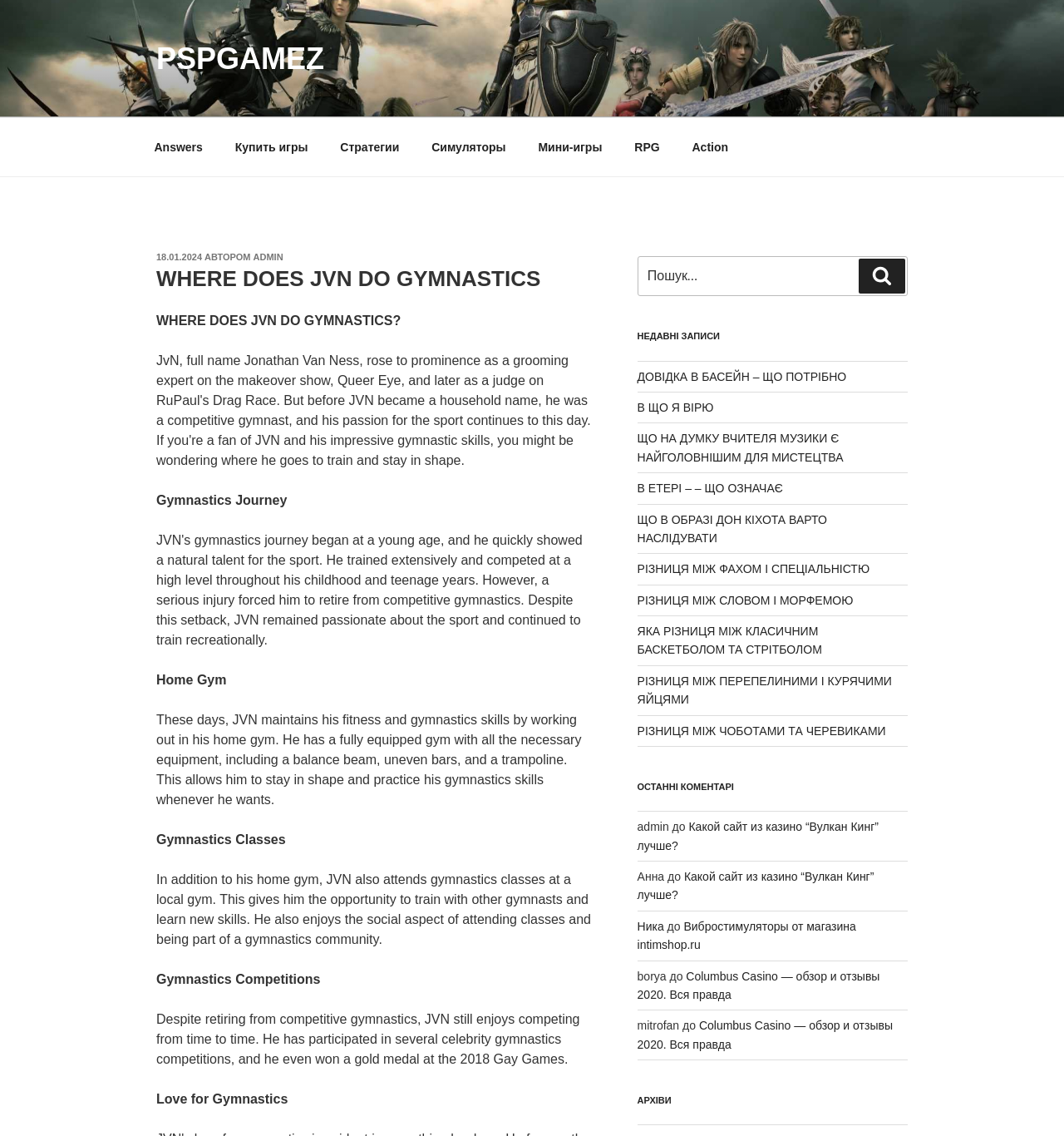Identify the bounding box coordinates for the region to click in order to carry out this instruction: "Read the latest post 'WHERE DOES JVN DO GYMNASTICS'". Provide the coordinates using four float numbers between 0 and 1, formatted as [left, top, right, bottom].

[0.147, 0.234, 0.556, 0.257]